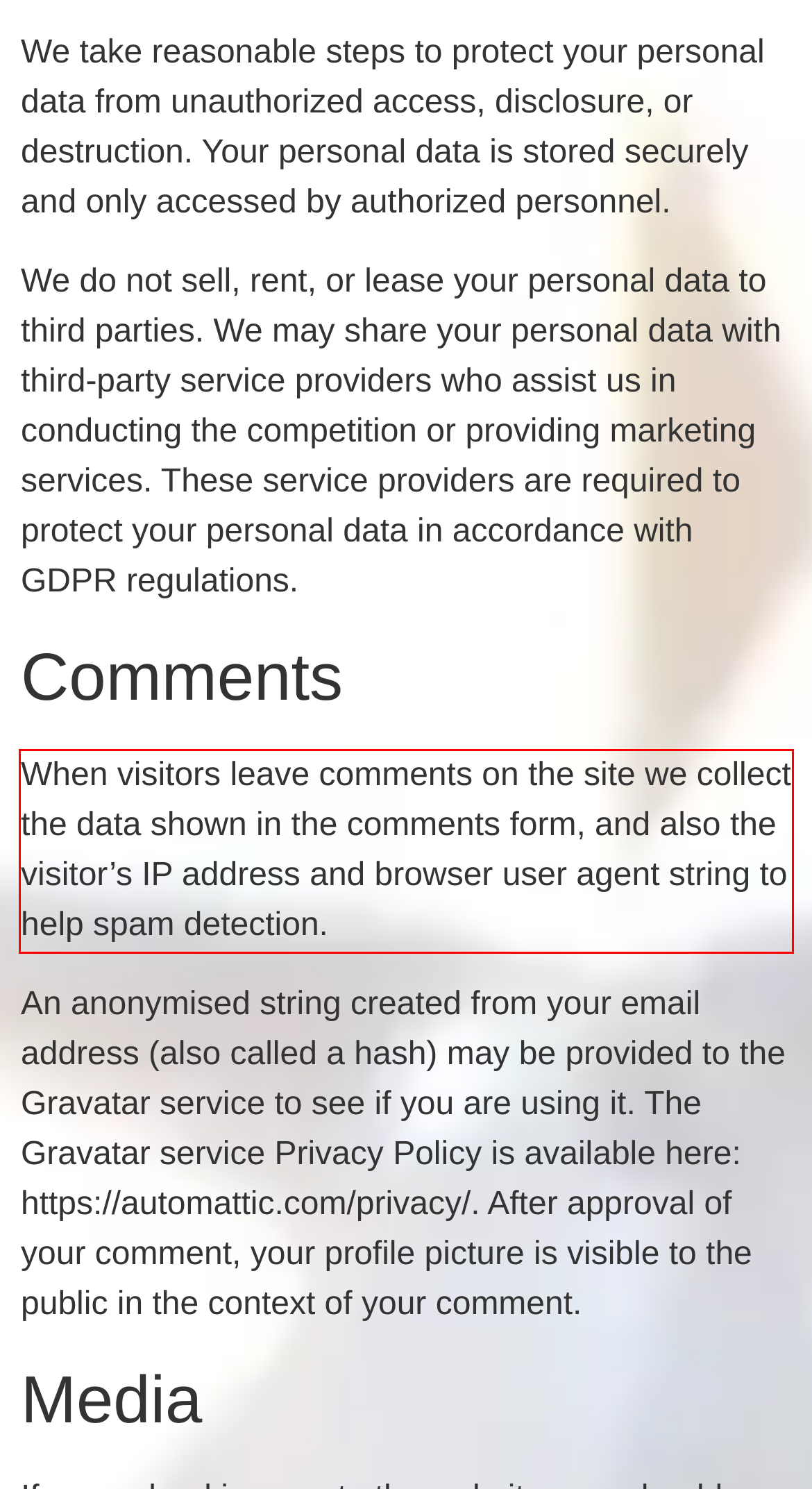You have a screenshot of a webpage with a red bounding box. Use OCR to generate the text contained within this red rectangle.

When visitors leave comments on the site we collect the data shown in the comments form, and also the visitor’s IP address and browser user agent string to help spam detection.